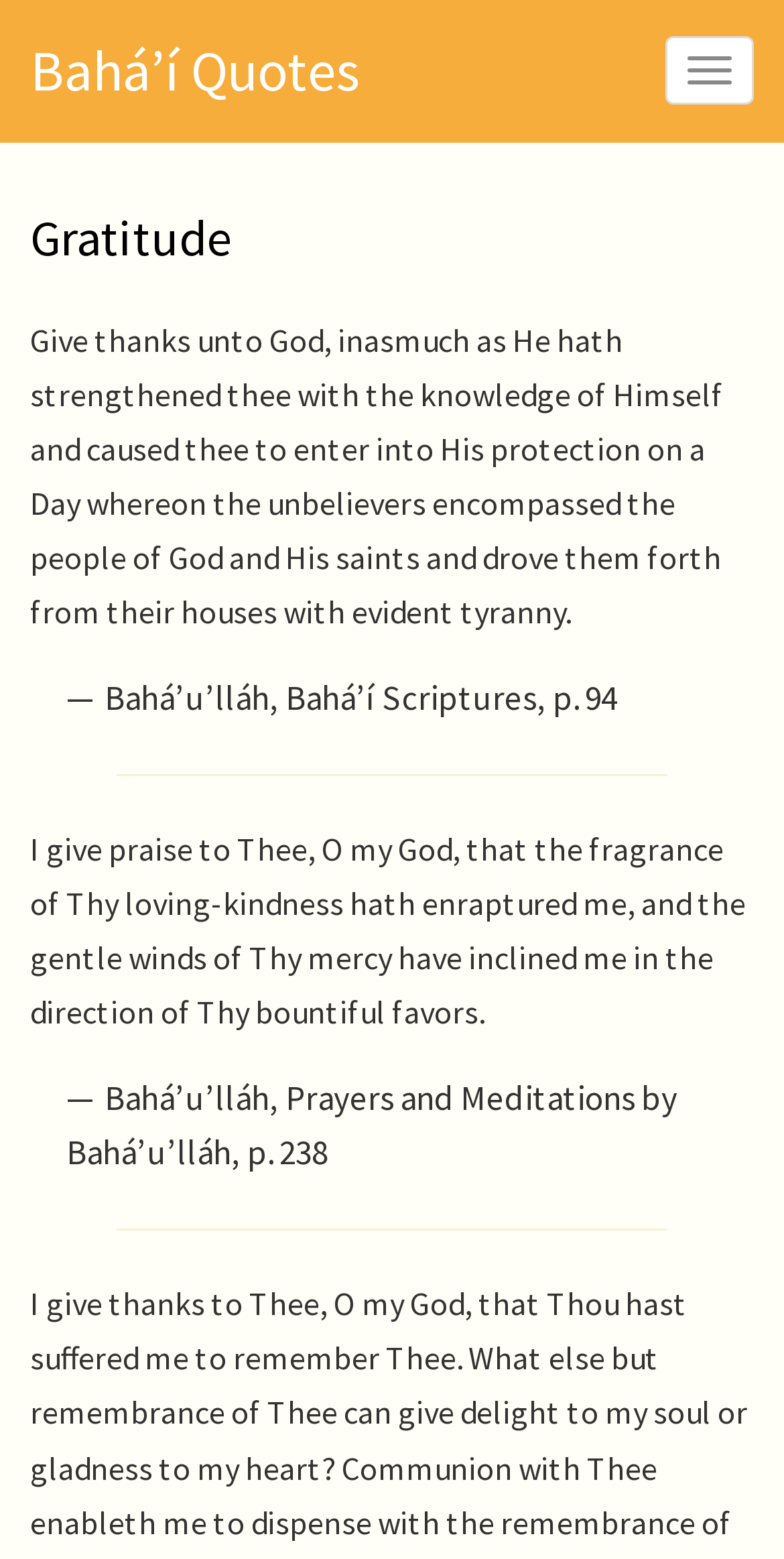Write a detailed summary of the webpage, including text, images, and layout.

The webpage is about Gratitude and Bahá’í Quotes. At the top left corner, there is a link to "Skip to main content". On the top right corner, a button labeled "Toggle navigation" is present. Below the button, a link to "Bahá’í Quotes" is situated. 

The main content starts with a heading "Gratitude" at the top center of the page. Below the heading, there is a quote from Bahá’u’lláh, which says "Give thanks unto God, inasmuch as He hath strengthened thee with the knowledge of Himself and caused thee to enter into His protection on a Day whereon the unbelievers encompassed the people of God and His saints and drove them forth from their houses with evident tyranny." This quote is attributed to "Bahá’í Scriptures, p. 94" which is written below the quote.

Further down, another quote from Bahá’u’lláh is present, which says "I give praise to Thee, O my God, that the fragrance of Thy loving-kindness hath enraptured me, and the gentle winds of Thy mercy have inclined me in the direction of Thy bountiful favors." This quote is attributed to "Prayers and Meditations by Bahá’u’lláh, p. 238" which is written below the quote.